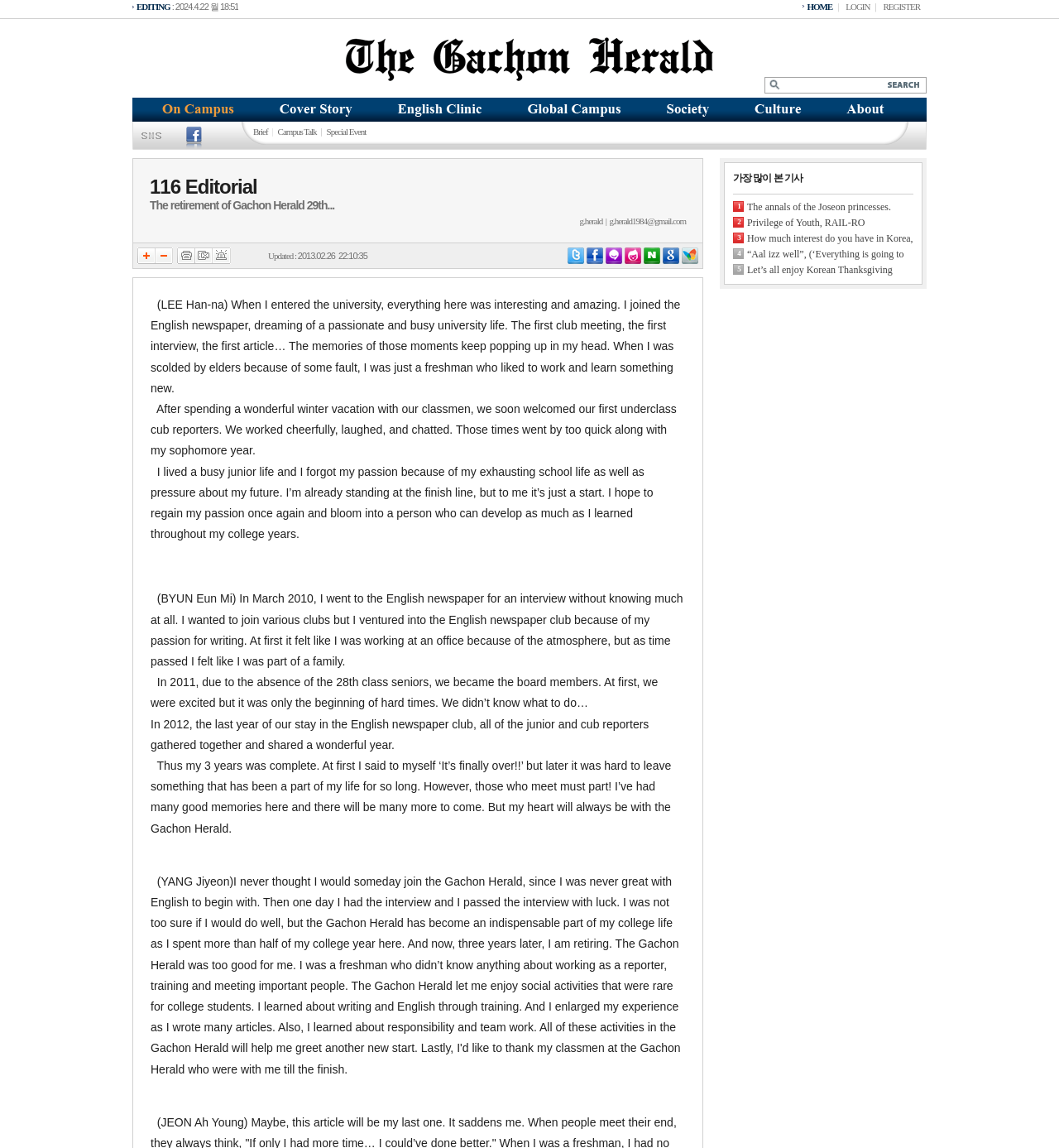What is the name of the newspaper?
Carefully examine the image and provide a detailed answer to the question.

The name of the newspaper can be found in the top section of the webpage, where it is written in a larger font size and is a link. It is also mentioned in the meta description of the webpage.